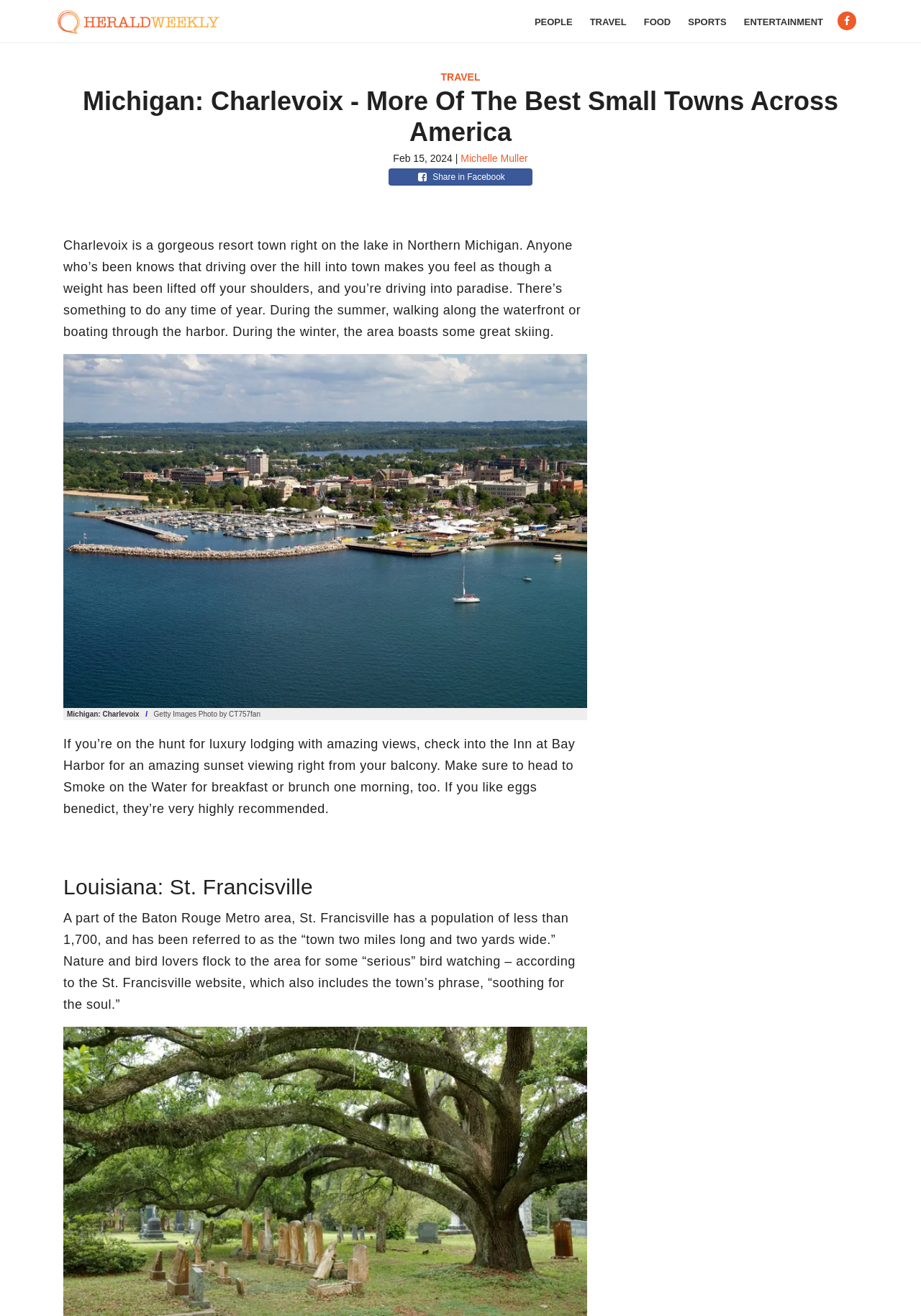Specify the bounding box coordinates of the element's region that should be clicked to achieve the following instruction: "Click on the 'Share in Facebook' button". The bounding box coordinates consist of four float numbers between 0 and 1, in the format [left, top, right, bottom].

[0.422, 0.128, 0.578, 0.141]